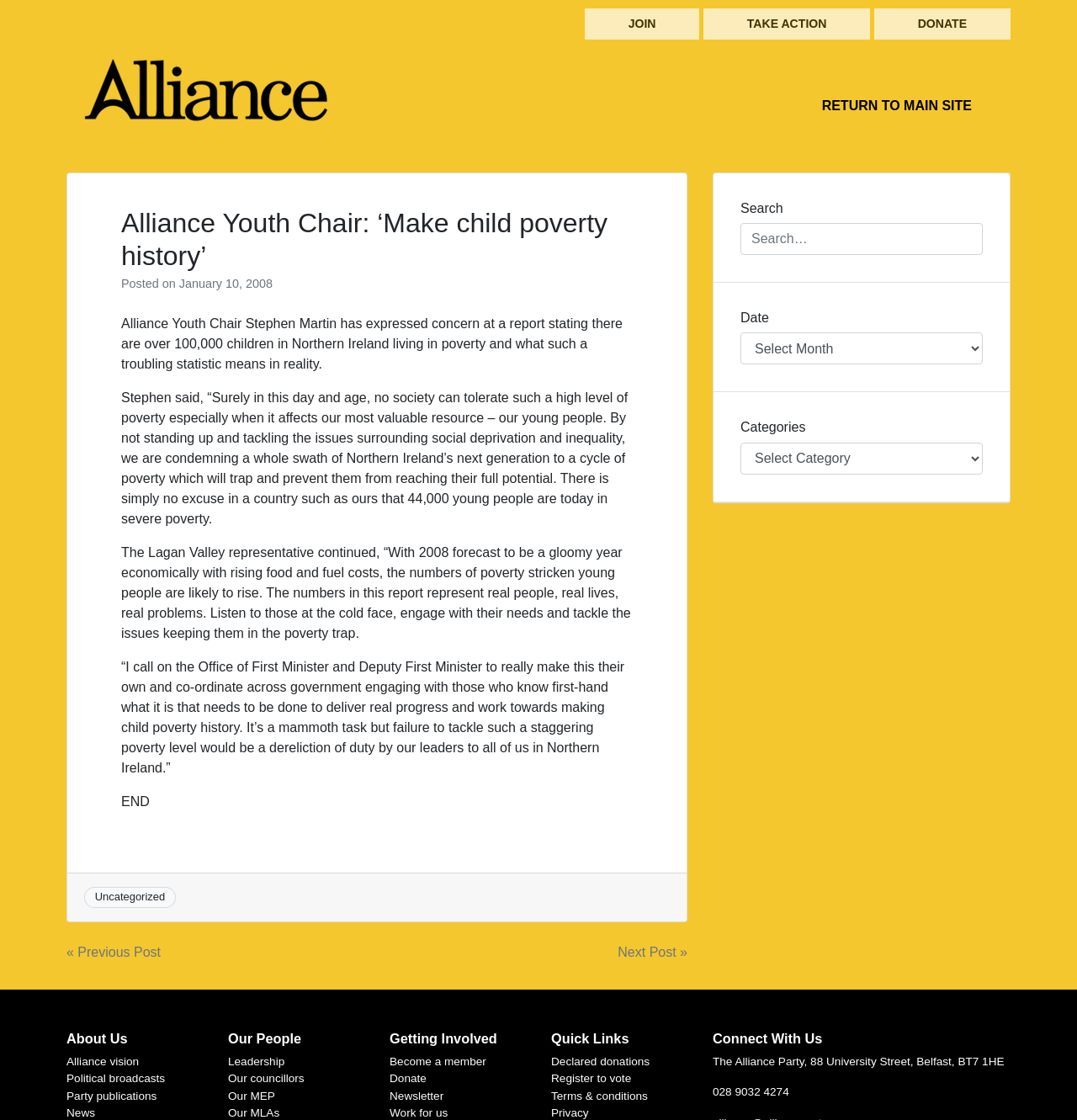Based on the provided description, "Newsletter", find the bounding box of the corresponding UI element in the screenshot.

[0.362, 0.973, 0.412, 0.984]